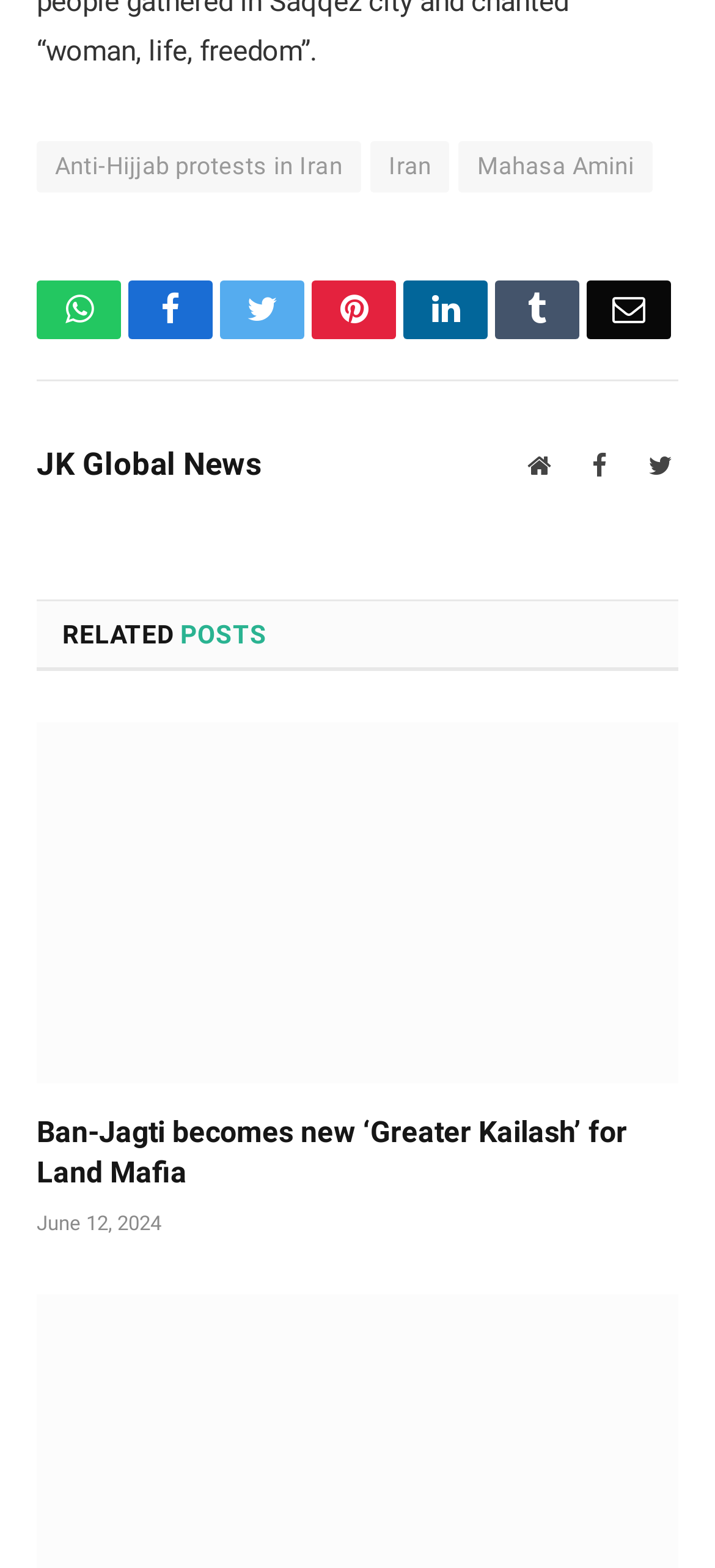When was the related post published?
Please respond to the question with as much detail as possible.

The webpage has a section with a time element that indicates the publication date of the related post, which is June 12, 2024.